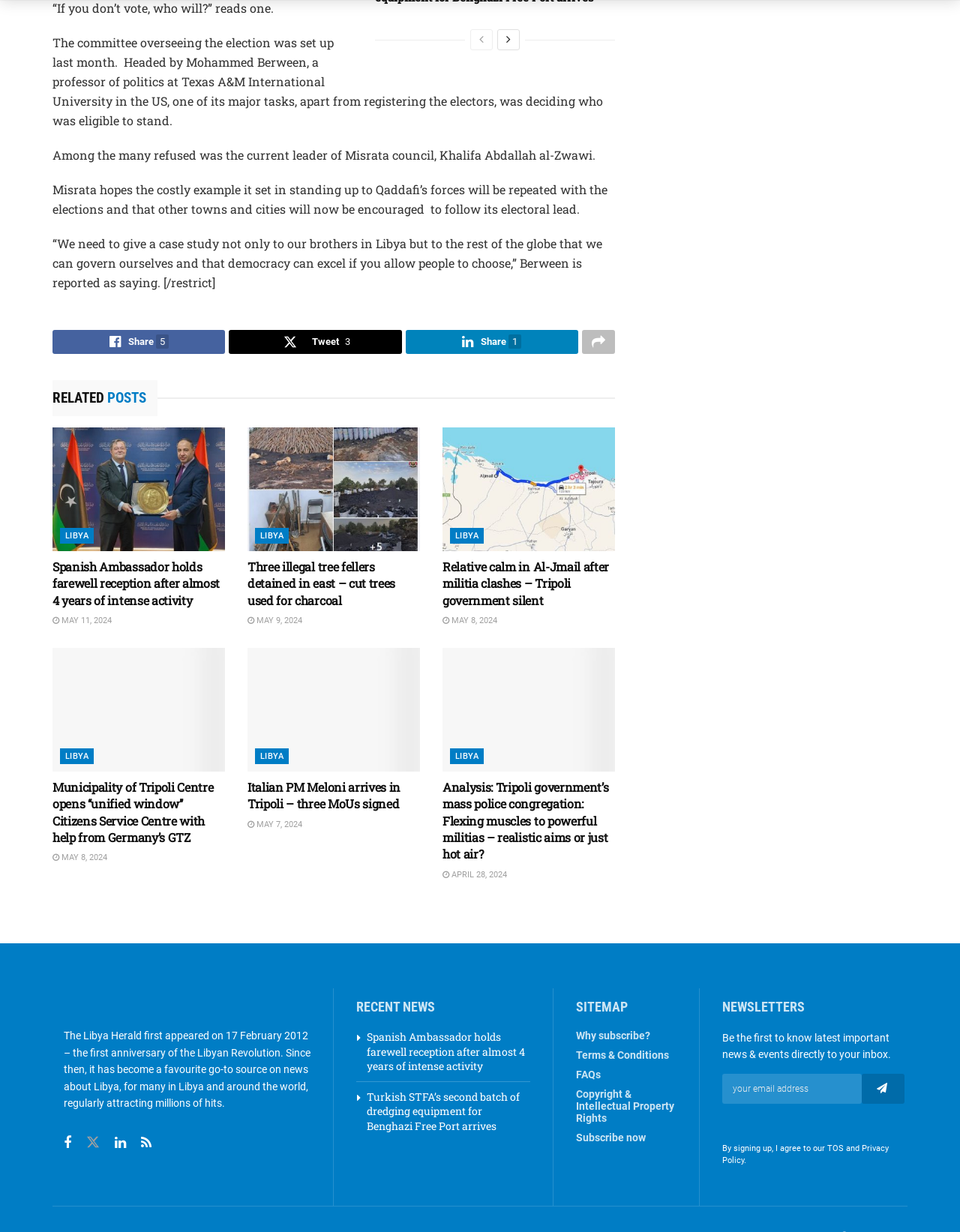Given the element description name="your-email" placeholder="your email address", specify the bounding box coordinates of the corresponding UI element in the format (top-left x, top-left y, bottom-right x, bottom-right y). All values must be between 0 and 1.

[0.752, 0.877, 0.897, 0.901]